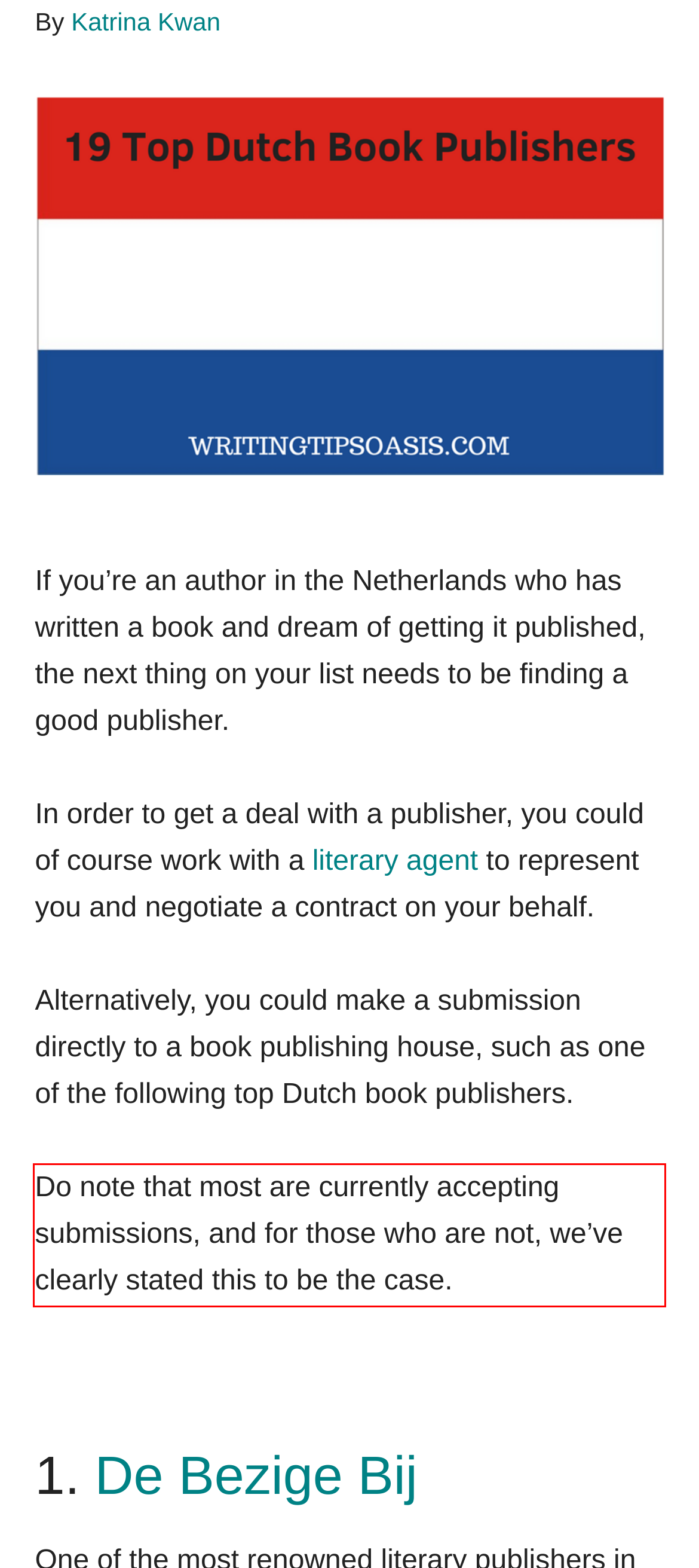You are provided with a screenshot of a webpage that includes a red bounding box. Extract and generate the text content found within the red bounding box.

Do note that most are currently accepting submissions, and for those who are not, we’ve clearly stated this to be the case.